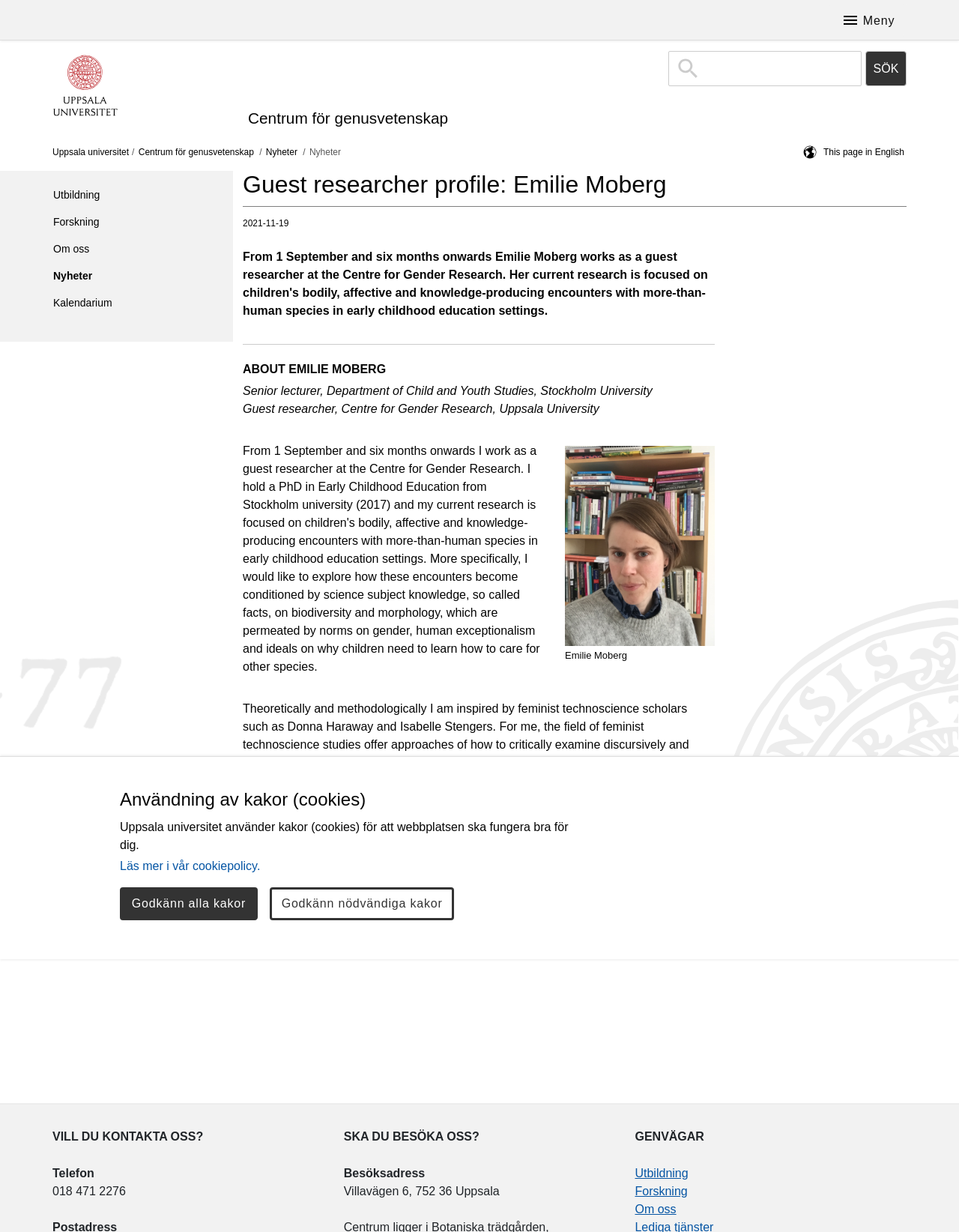Please examine the image and provide a detailed answer to the question: How many links are there in the main navigation menu?

I found the answer by counting the links in the main navigation menu, which are 'Utbildning', 'Forskning', 'Om oss', 'Nyheter', and 'Kalendarium'.